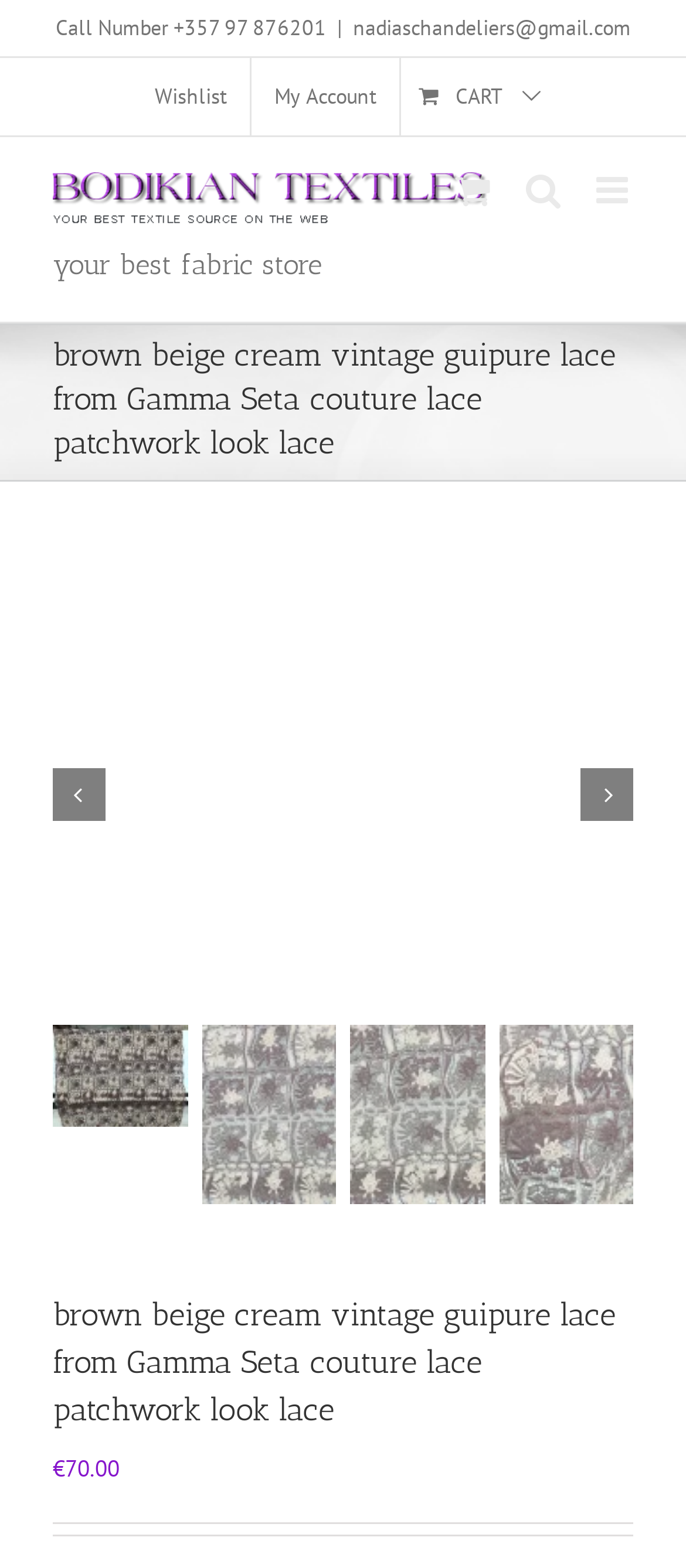Give a short answer using one word or phrase for the question:
What is the price of the vintage guipure lace?

€70.00